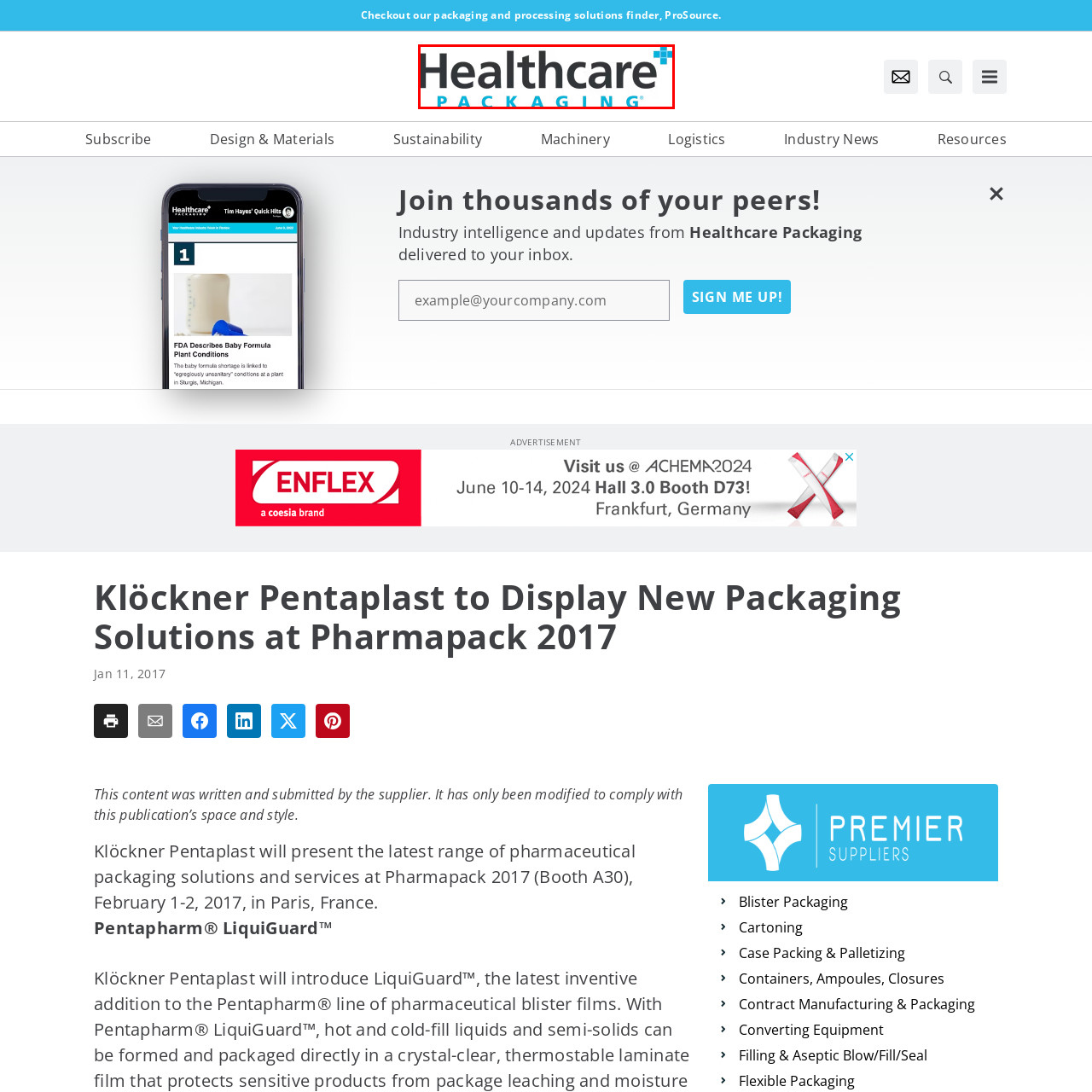Look at the image inside the red boundary and respond to the question with a single word or phrase: What is the color of 'PACKAGING'?

Bright turquoise